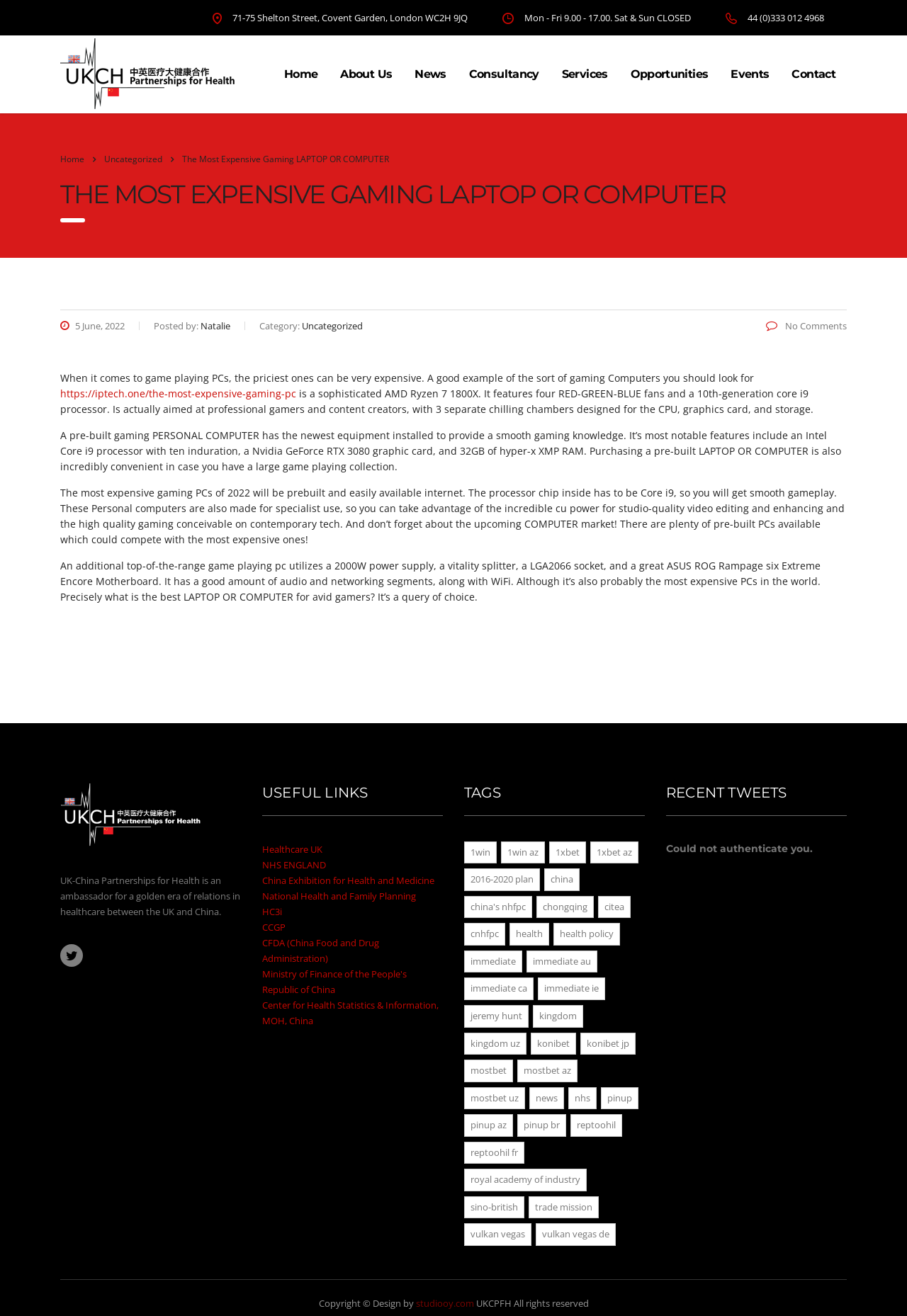Identify the coordinates of the bounding box for the element that must be clicked to accomplish the instruction: "Explore the tags section".

[0.512, 0.583, 0.711, 0.62]